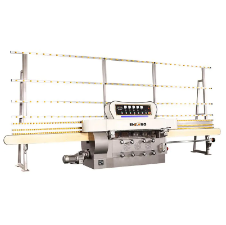What type of edging does the machine provide?
Using the information from the image, provide a comprehensive answer to the question.

The caption specifically states that the machine is designed to provide 'precise pencil edging', indicating that the machine is capable of producing pencil-edged glass products.